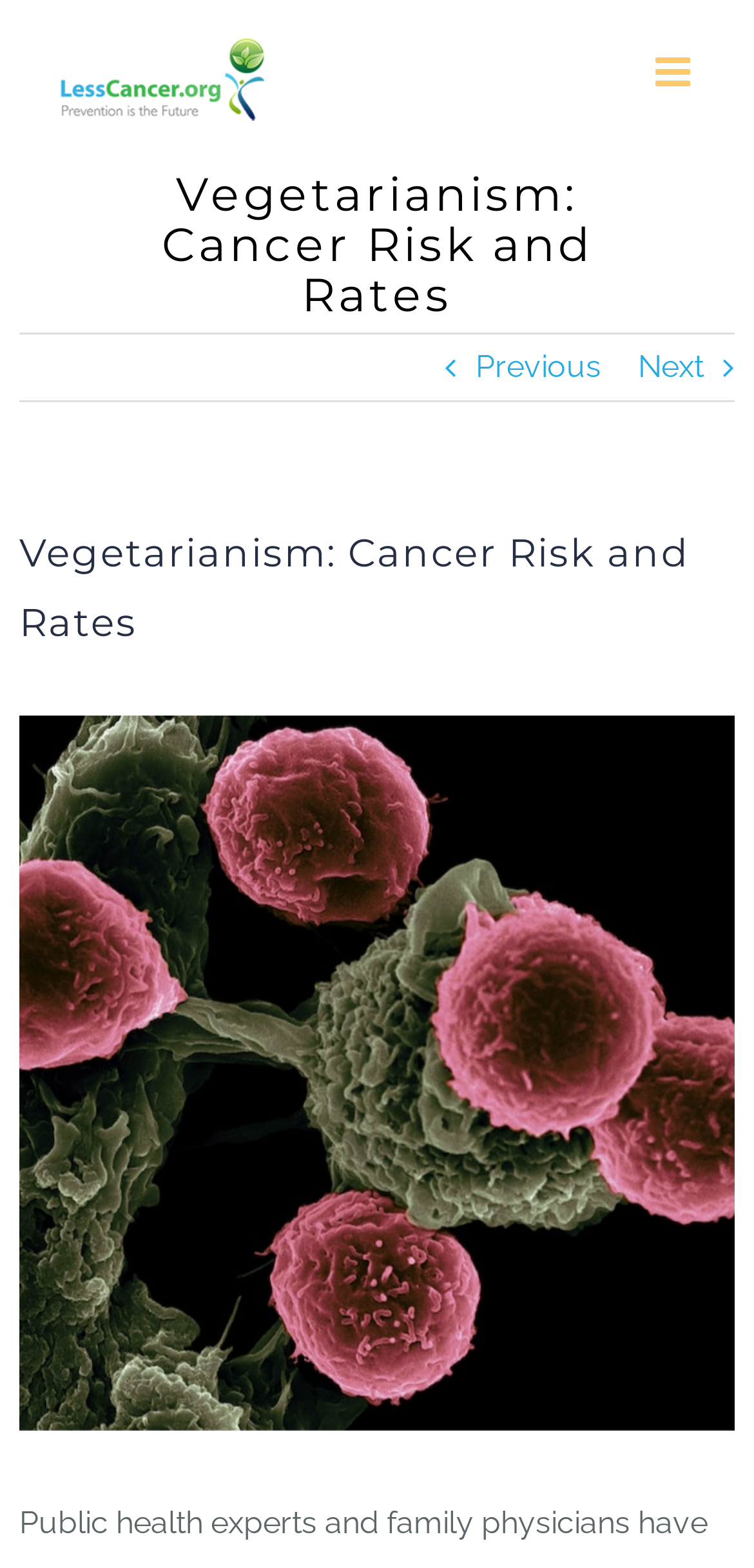Using the information from the screenshot, answer the following question thoroughly:
What is the topic of the main image?

The main image is located below the page title bar, and it is a microscopic view of cancer cells. The image has a link to view a larger version, and the bounding box coordinates of the image are [0.026, 0.456, 0.974, 0.912].